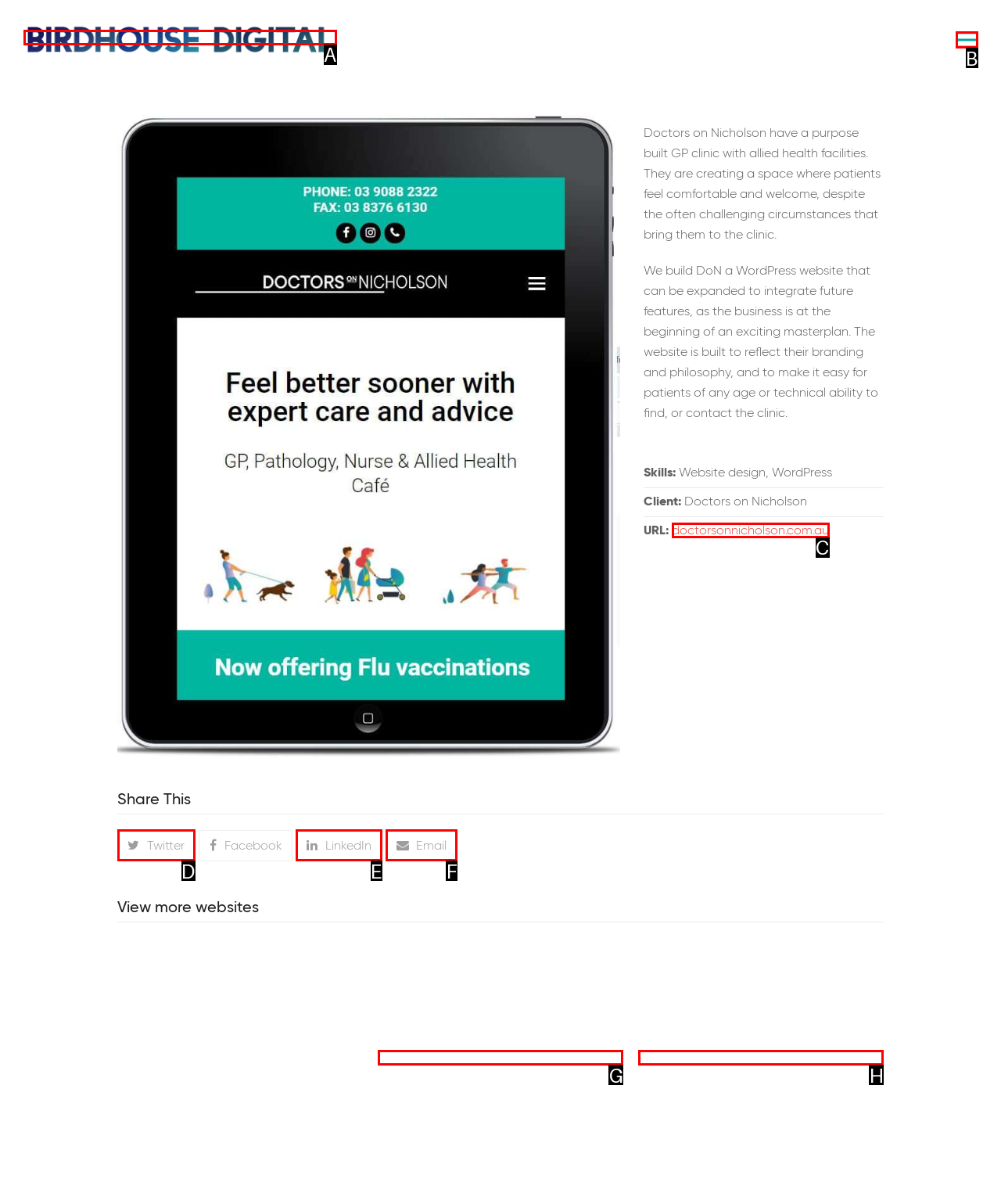Determine which option matches the element description: Twitter
Reply with the letter of the appropriate option from the options provided.

D